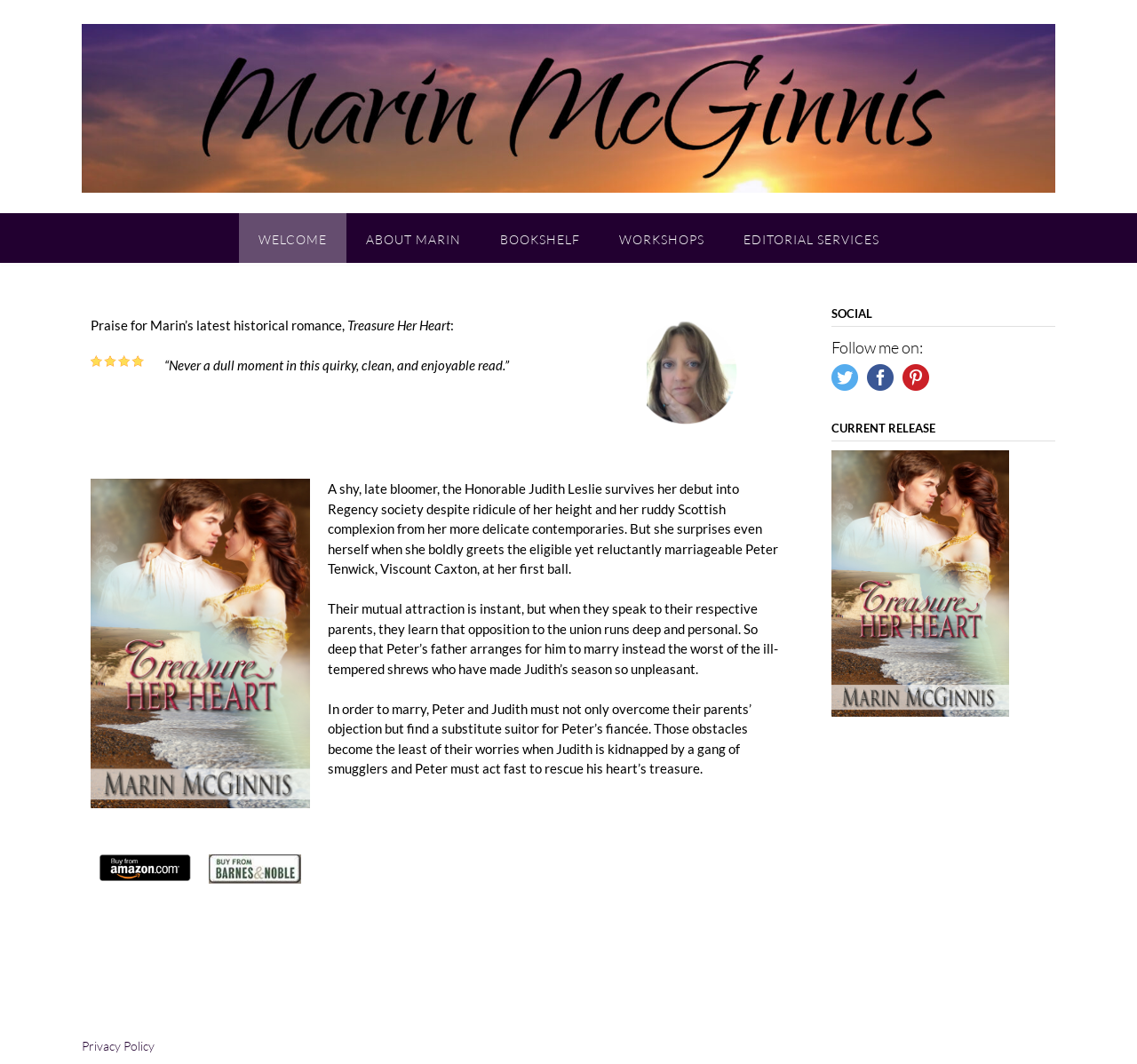Look at the image and give a detailed response to the following question: What is the purpose of the section with social media links?

The section with social media links, including Facebook, Twitter, and Instagram, is labeled as 'SOCIAL' and has a StaticText 'Follow me on:', indicating that the purpose of this section is to allow users to follow the author on social media platforms.